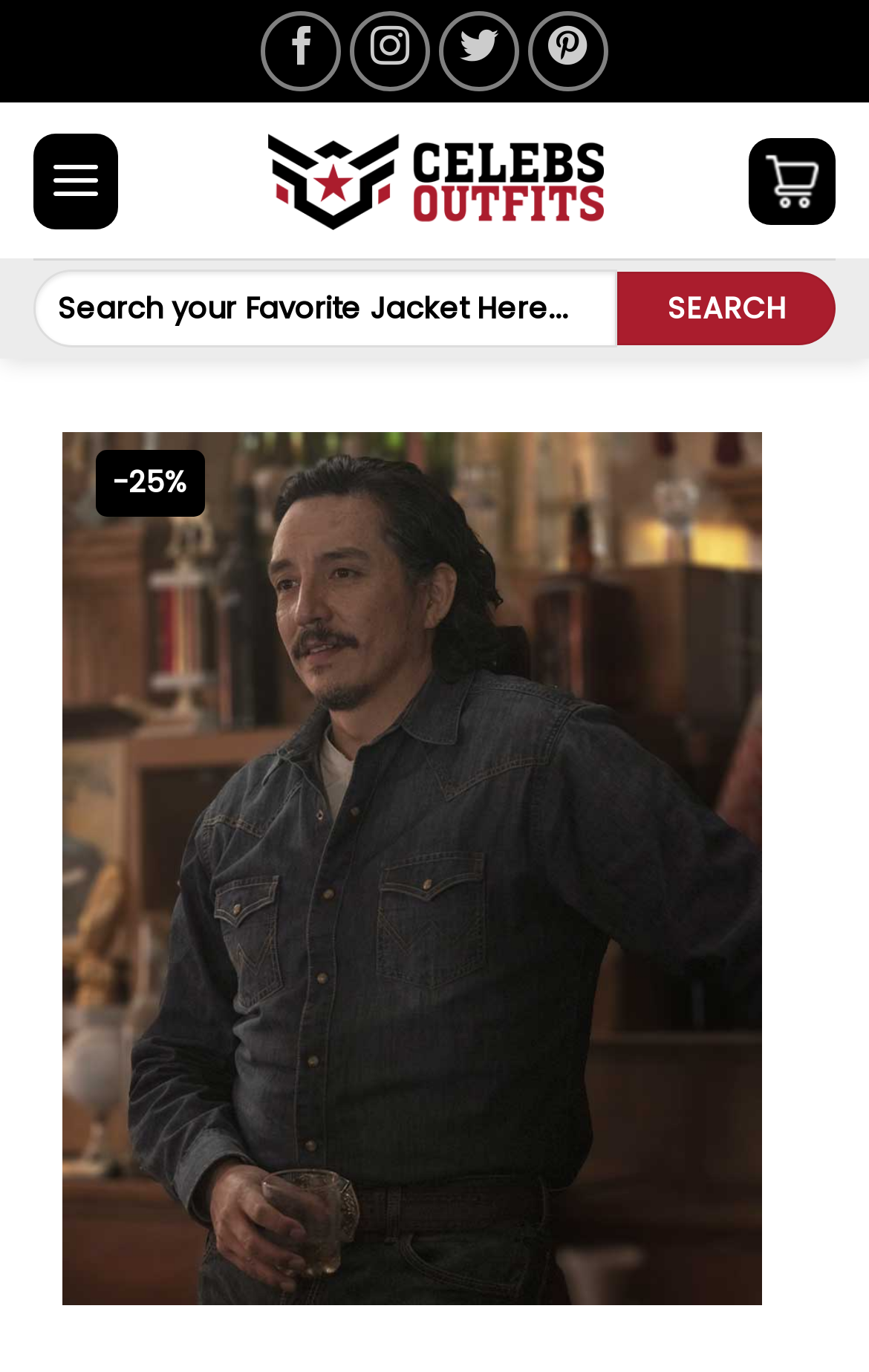Please provide the bounding box coordinates for the element that needs to be clicked to perform the instruction: "Search for products". The coordinates must consist of four float numbers between 0 and 1, formatted as [left, top, right, bottom].

[0.038, 0.197, 0.962, 0.253]